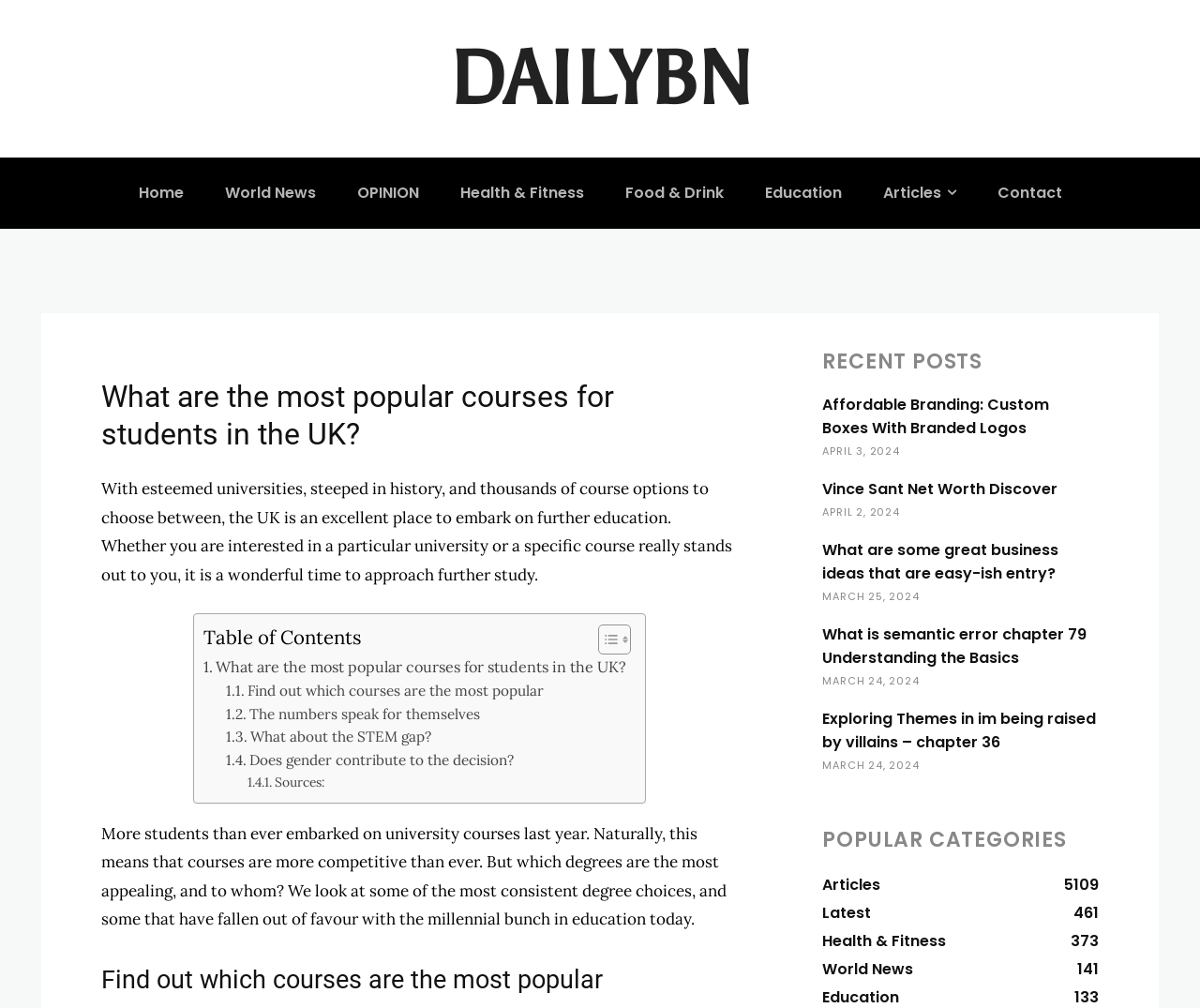Please mark the bounding box coordinates of the area that should be clicked to carry out the instruction: "Explore the 'Table of Contents'".

[0.17, 0.62, 0.301, 0.645]